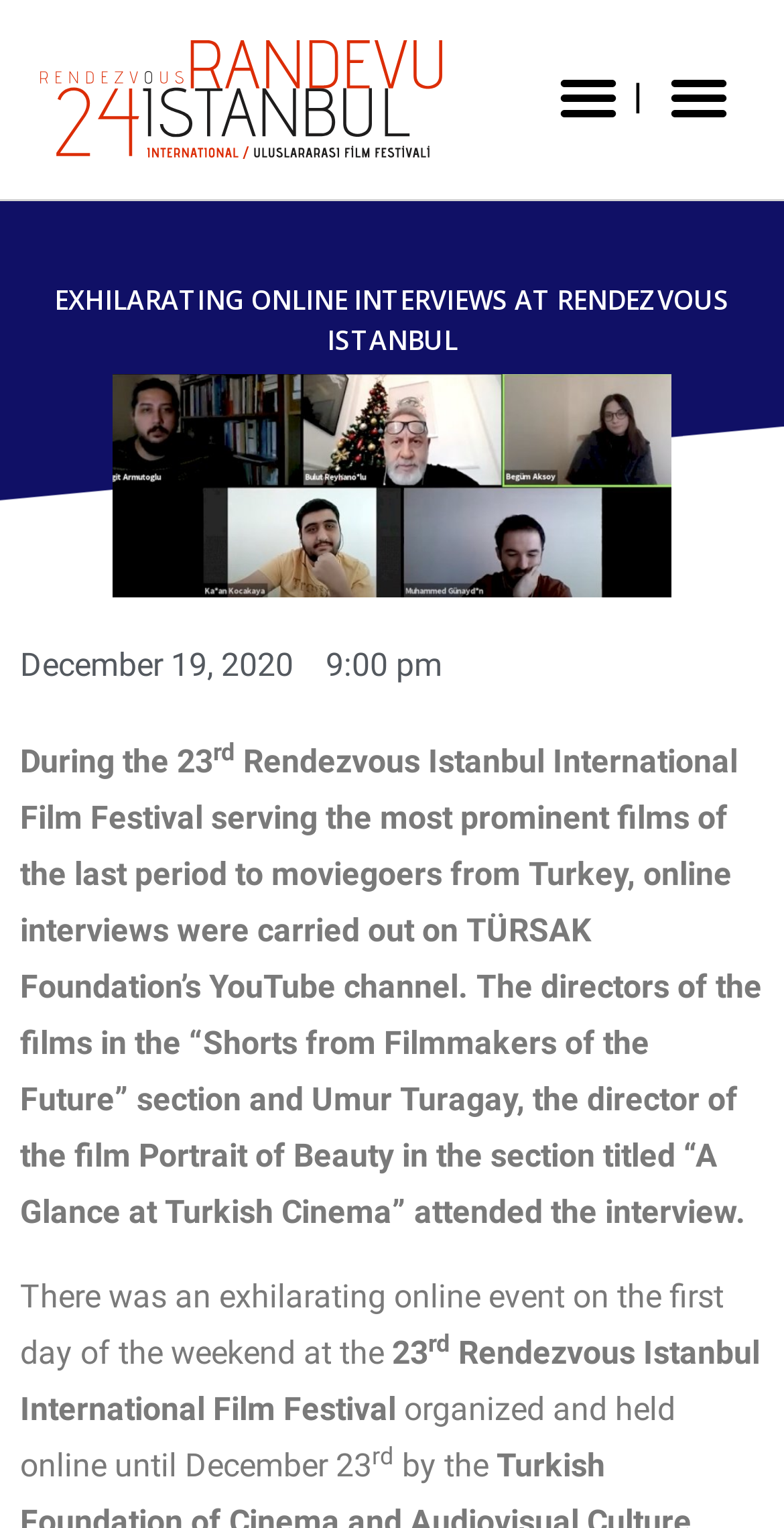Provide your answer in a single word or phrase: 
How many days did the film festival last?

until December 23